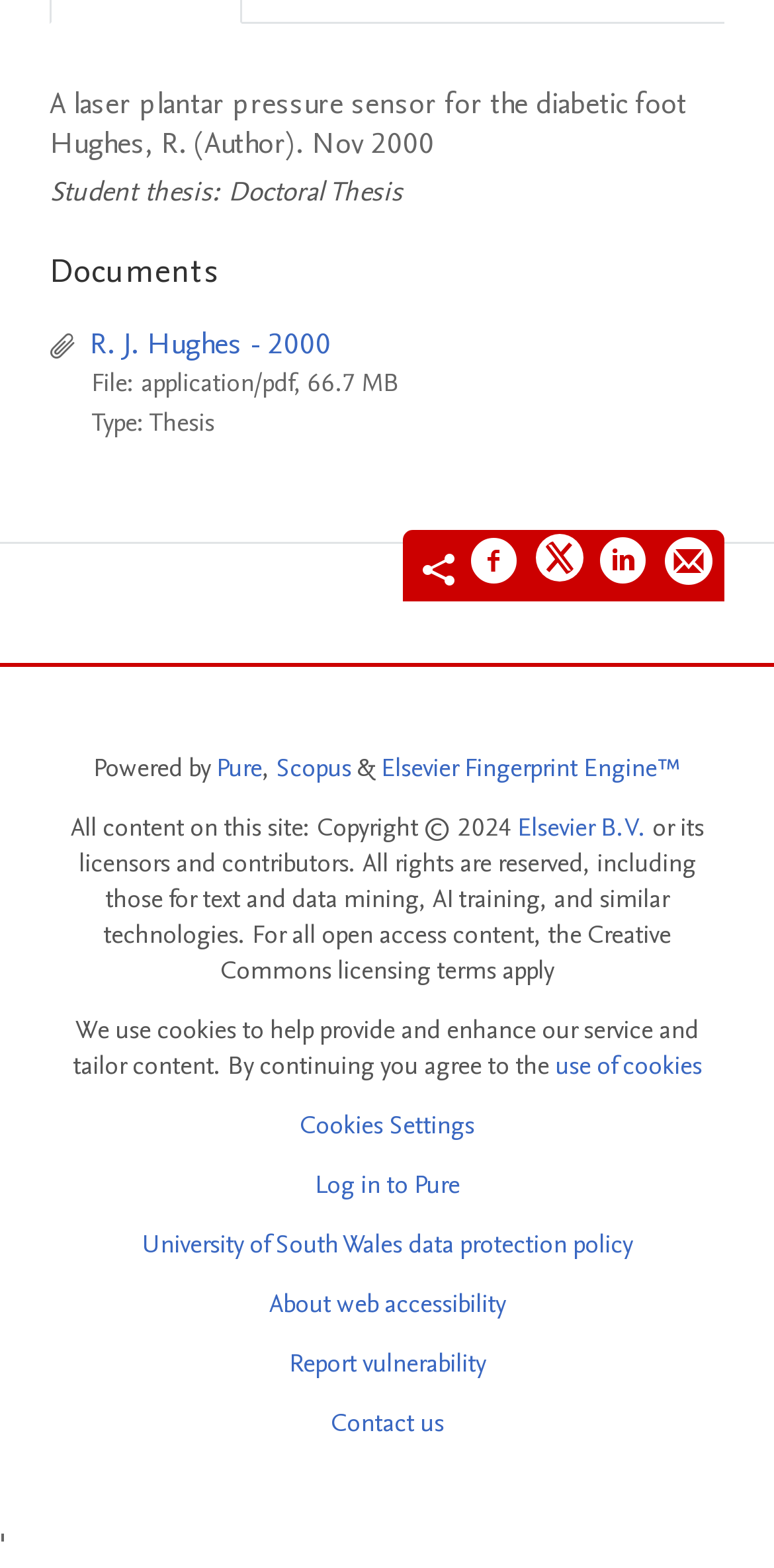Identify the bounding box coordinates of the element to click to follow this instruction: 'View the document'. Ensure the coordinates are four float values between 0 and 1, provided as [left, top, right, bottom].

[0.115, 0.207, 0.428, 0.232]